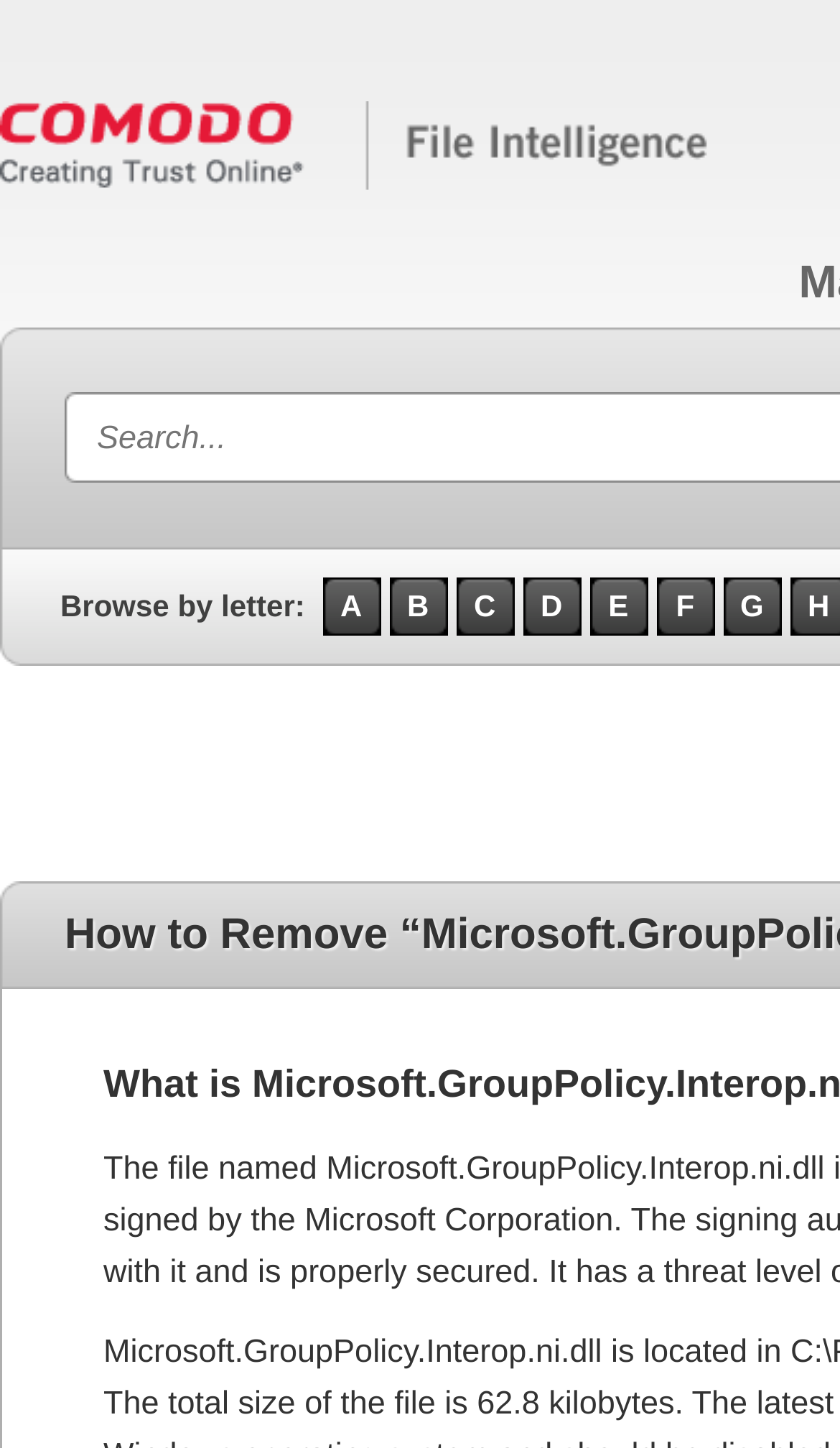Please locate the bounding box coordinates for the element that should be clicked to achieve the following instruction: "go to malware list starting with letter C". Ensure the coordinates are given as four float numbers between 0 and 1, i.e., [left, top, right, bottom].

[0.543, 0.399, 0.612, 0.439]